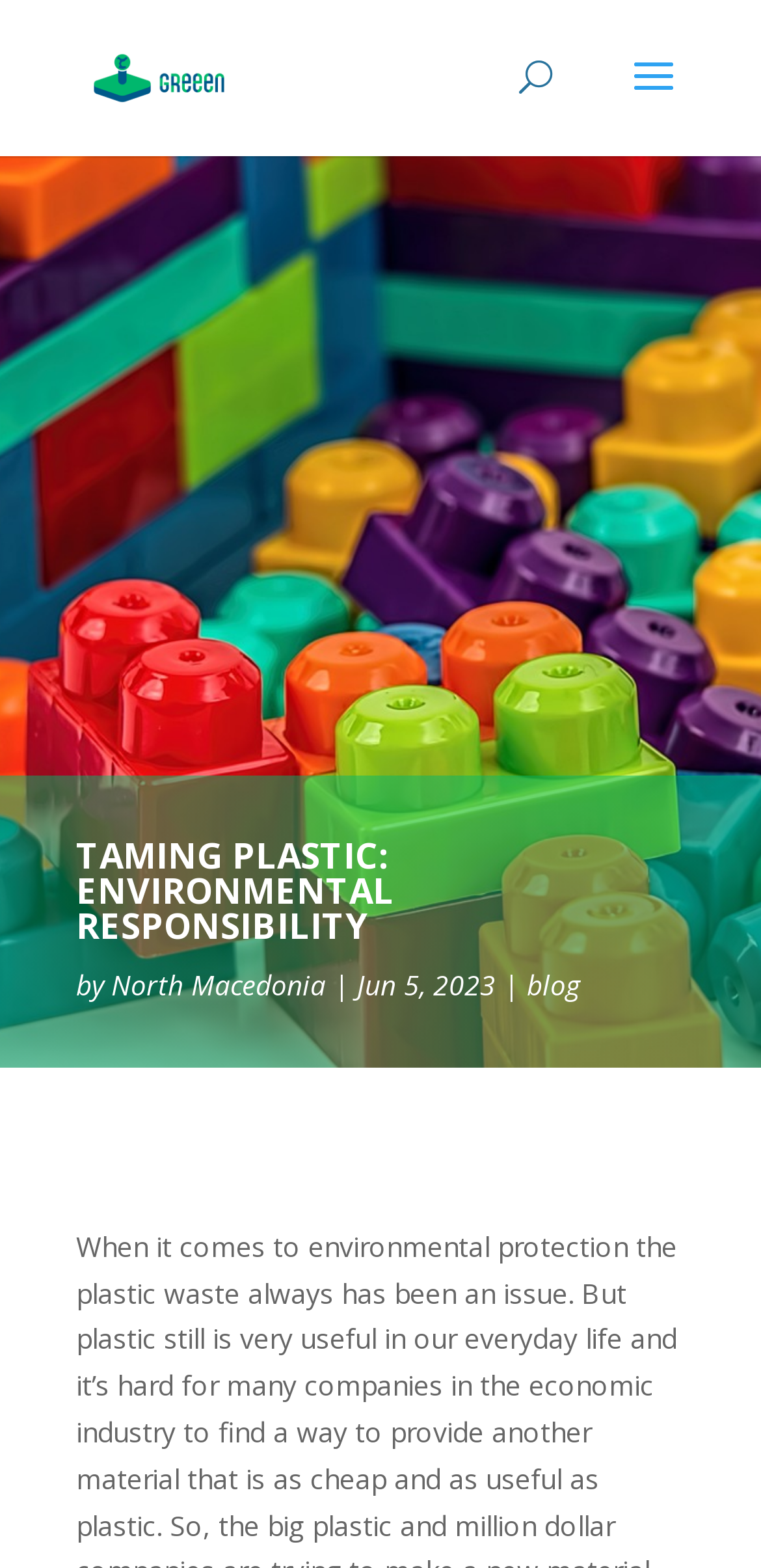Using the given description, provide the bounding box coordinates formatted as (top-left x, top-left y, bottom-right x, bottom-right y), with all values being floating point numbers between 0 and 1. Description: Terms Of Use

None